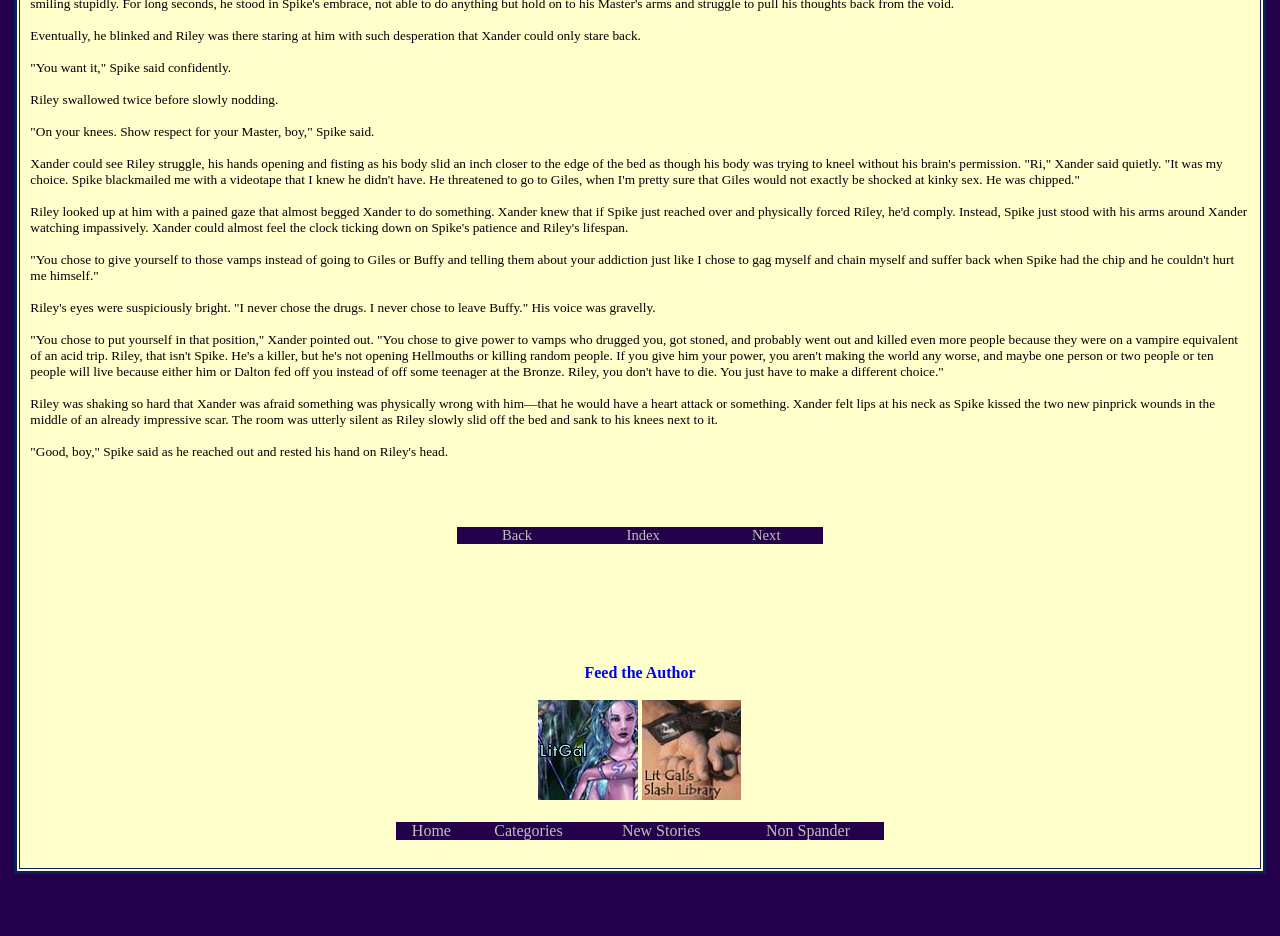What is the tone of the story?
Answer the question with a single word or phrase by looking at the picture.

Serious